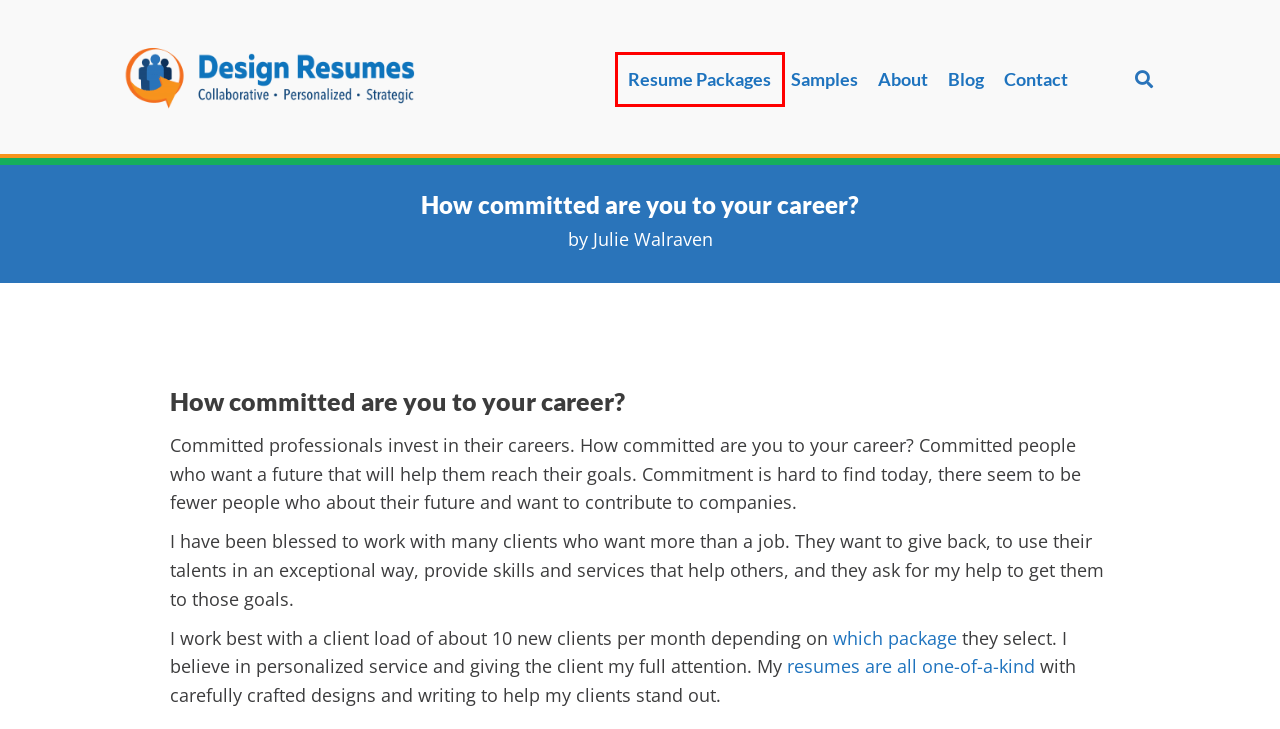You are provided with a screenshot of a webpage where a red rectangle bounding box surrounds an element. Choose the description that best matches the new webpage after clicking the element in the red bounding box. Here are the choices:
A. Executive Resume Design & Professional Resume Writing Tips
B. Resumes and Value-Rich Cover Letters
C. Professional Resume Writer | Contact Julie of Design Resumes
D. Design Resumes Samples & Examples - Professional Writer
E. Julie Walraven of Design Resumes - Executive Resume Design
F. Julie Walraven - Design Resumes - Collaborative. Personalized. Strategic.
G. Executive & Professional Resume Writing Services | Packages
H. Executive Resume Design & Professional Writing Services

G